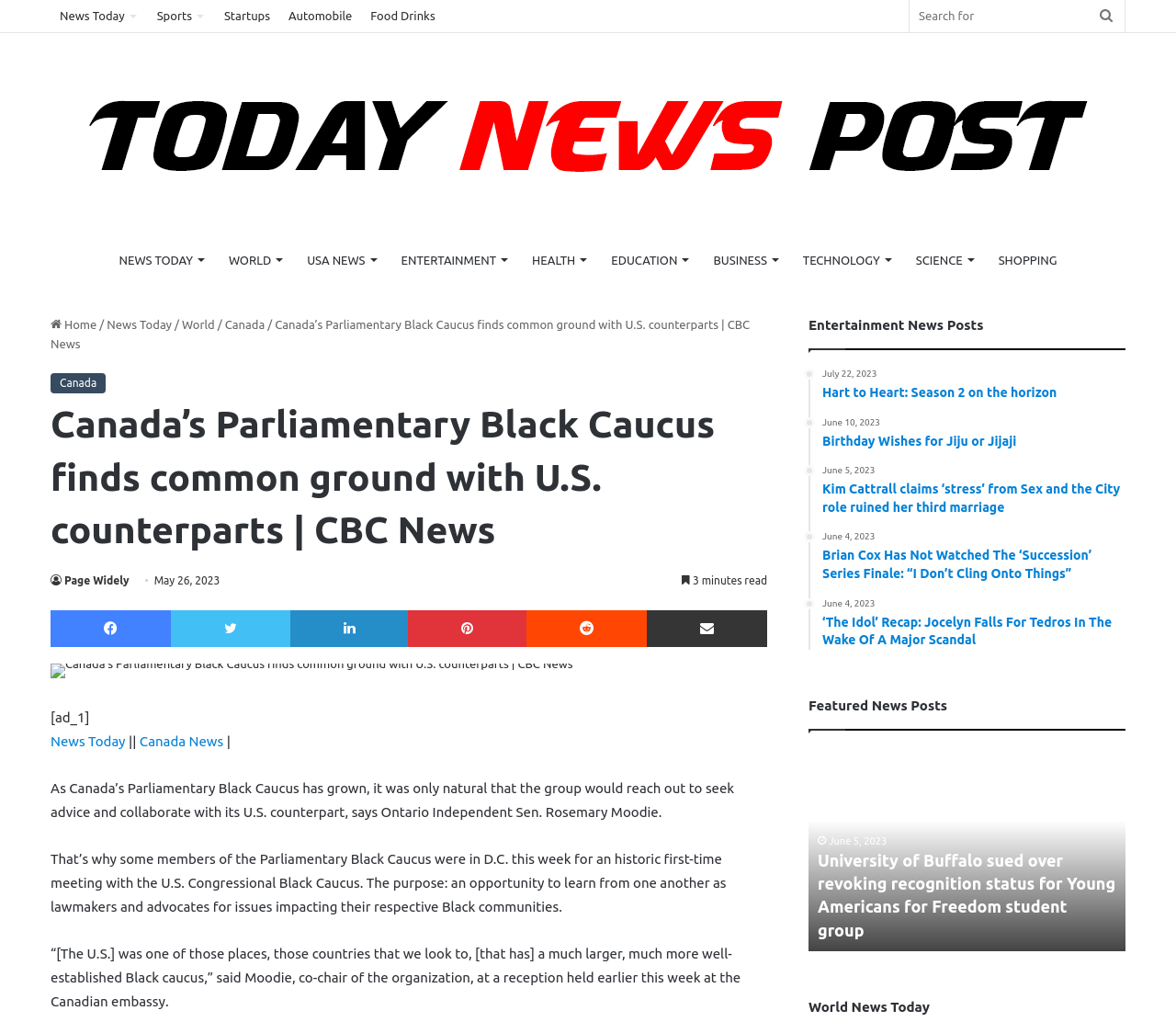Please find the bounding box coordinates of the element's region to be clicked to carry out this instruction: "Visit Today News Post".

[0.075, 0.077, 0.925, 0.183]